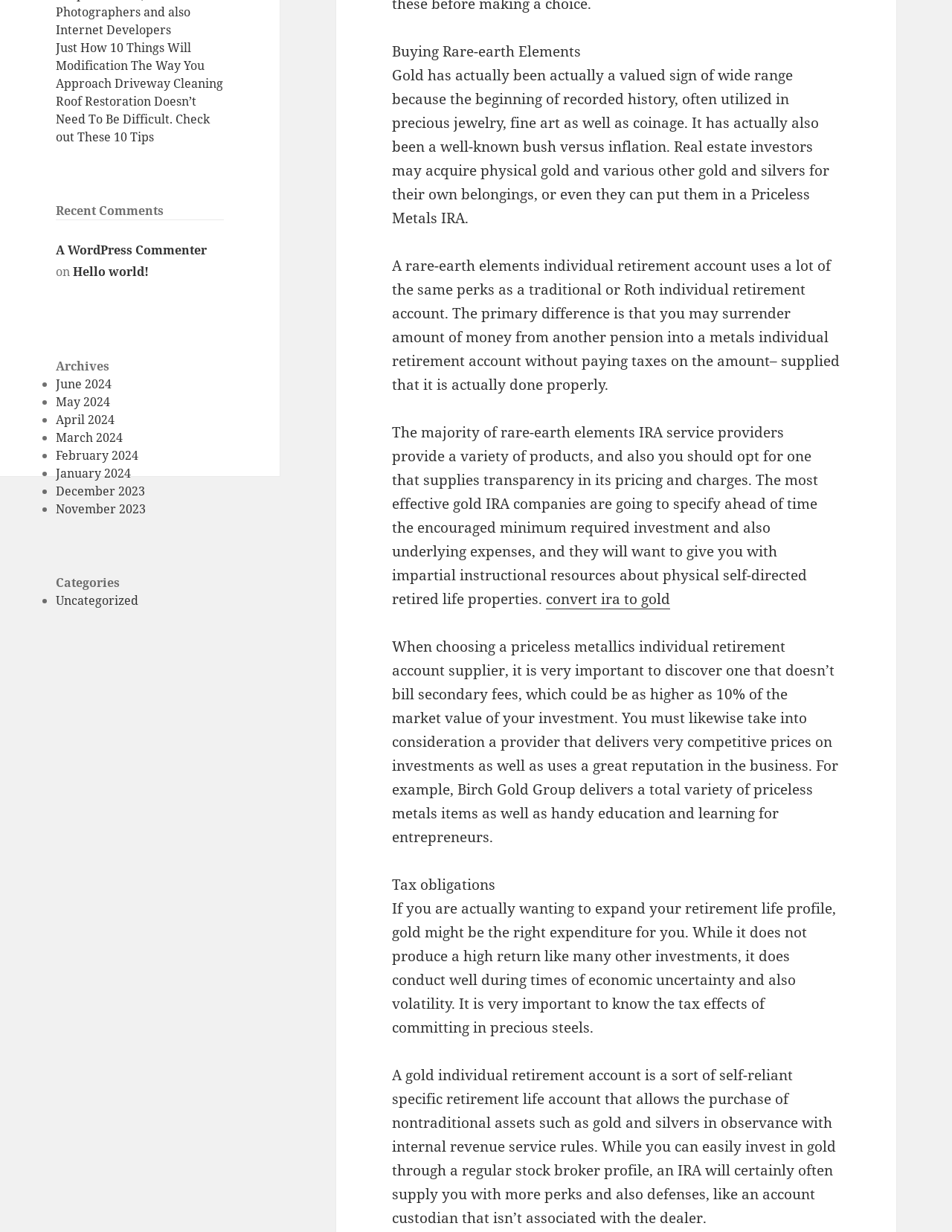Find the bounding box coordinates for the UI element that matches this description: "Privacy | Terms".

None